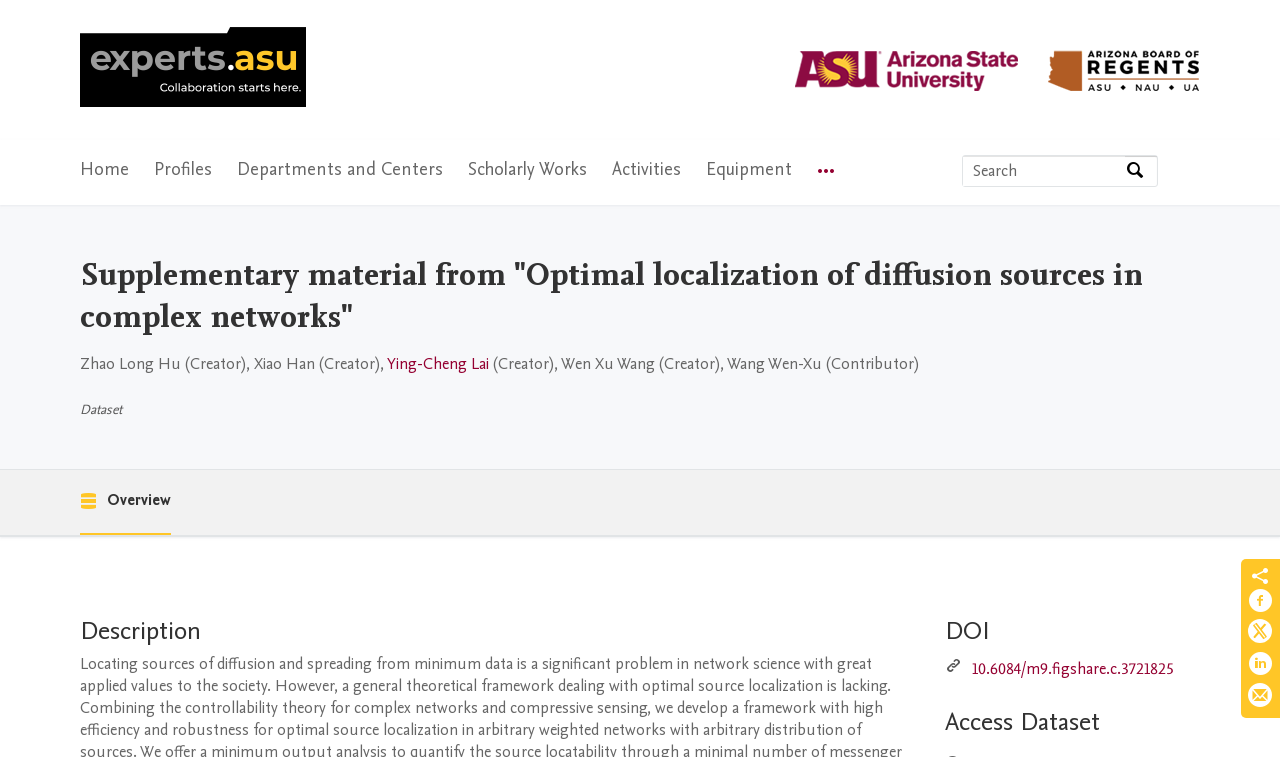Provide the bounding box coordinates, formatted as (top-left x, top-left y, bottom-right x, bottom-right y), with all values being floating point numbers between 0 and 1. Identify the bounding box of the UI element that matches the description: Contact

None